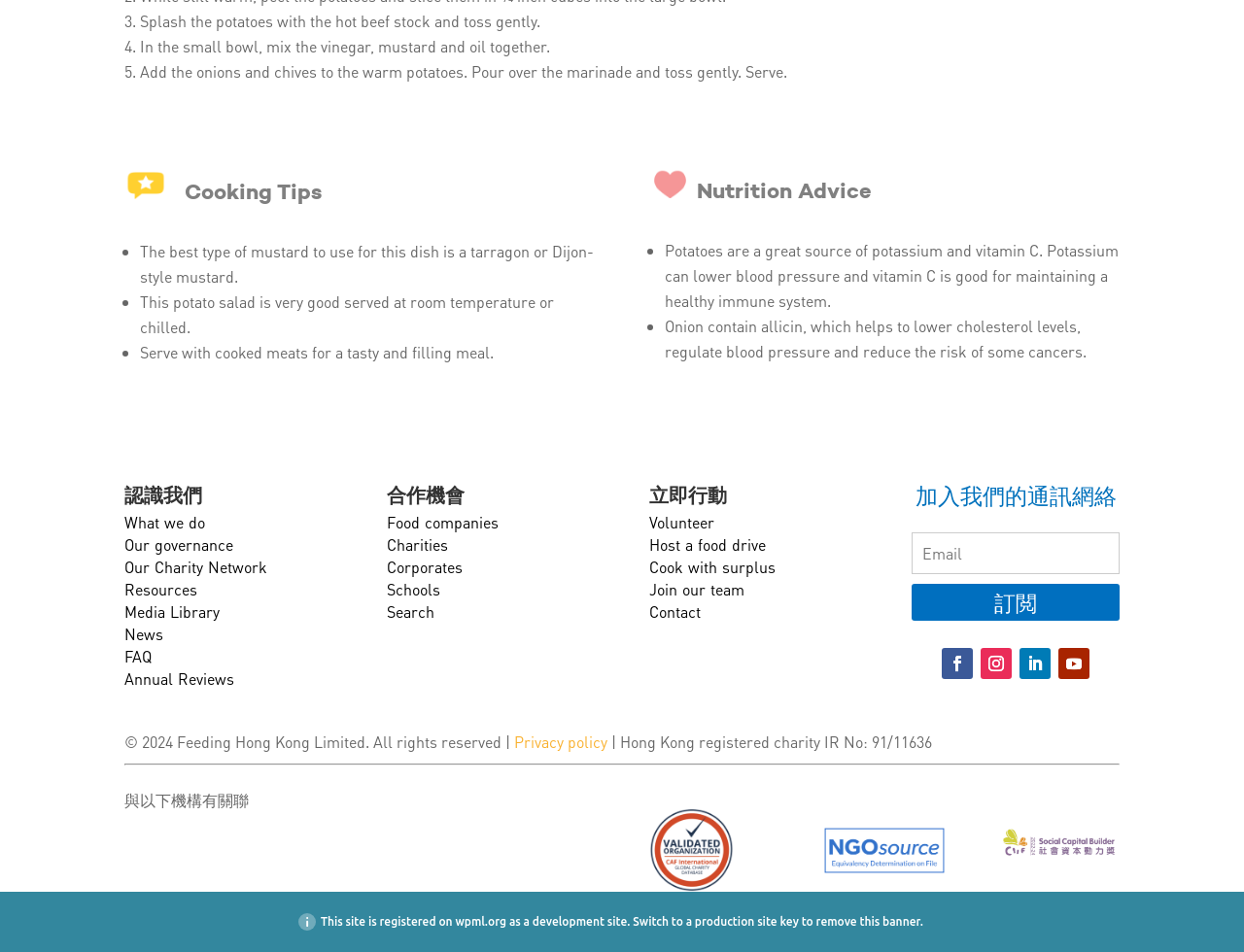Can you determine the bounding box coordinates of the area that needs to be clicked to fulfill the following instruction: "Subscribe"?

[0.733, 0.613, 0.9, 0.652]